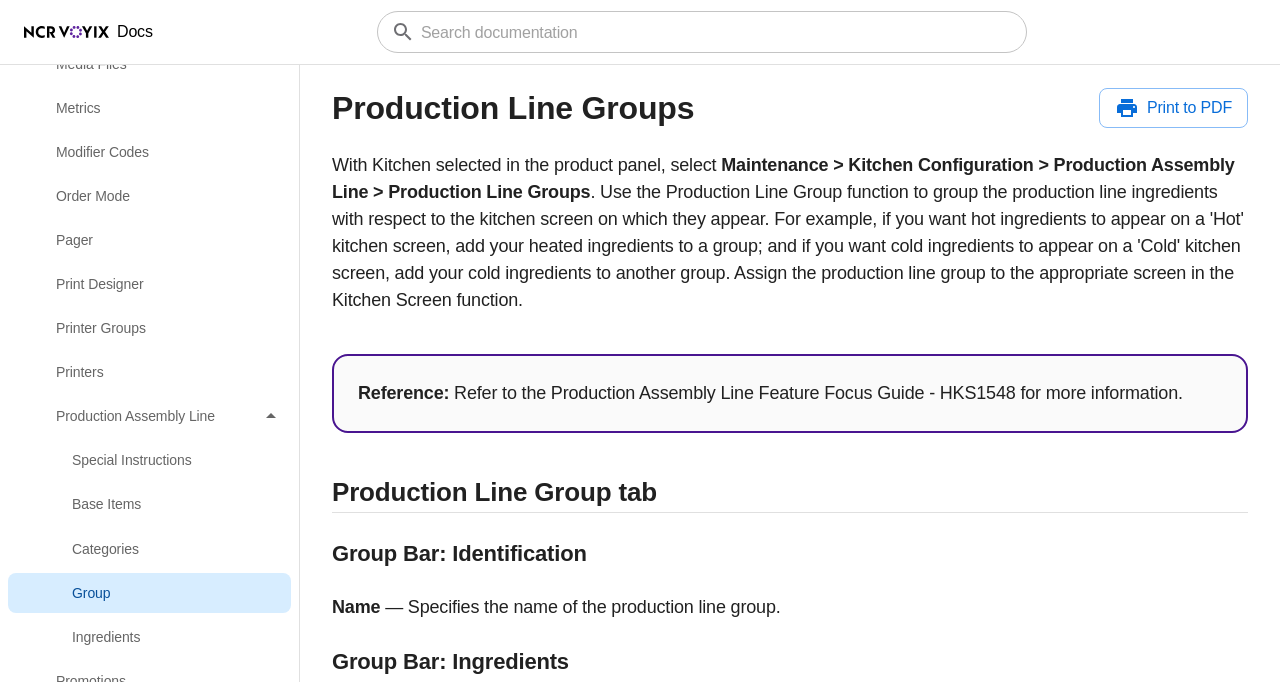Given the content of the image, can you provide a detailed answer to the question?
What are the categories listed on the left side of the webpage?

The categories are listed on the left side of the webpage, with links to different sections such as Load Balancing, Media Files, Metrics, and more. These links are arranged vertically, with each link having a similar bounding box coordinate, indicating they are part of a list.